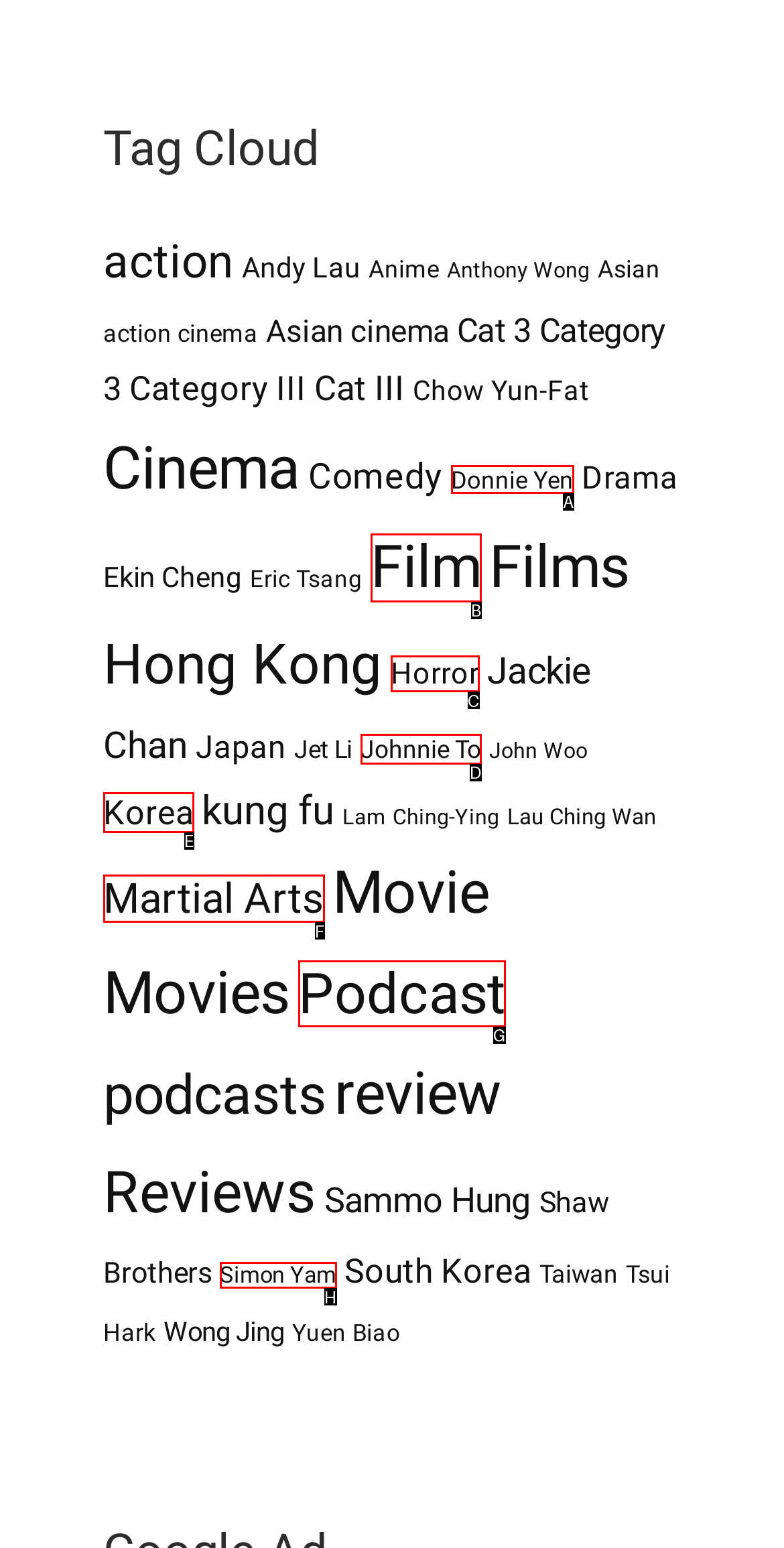To complete the task: View the 'Martial Arts' movies, select the appropriate UI element to click. Respond with the letter of the correct option from the given choices.

F